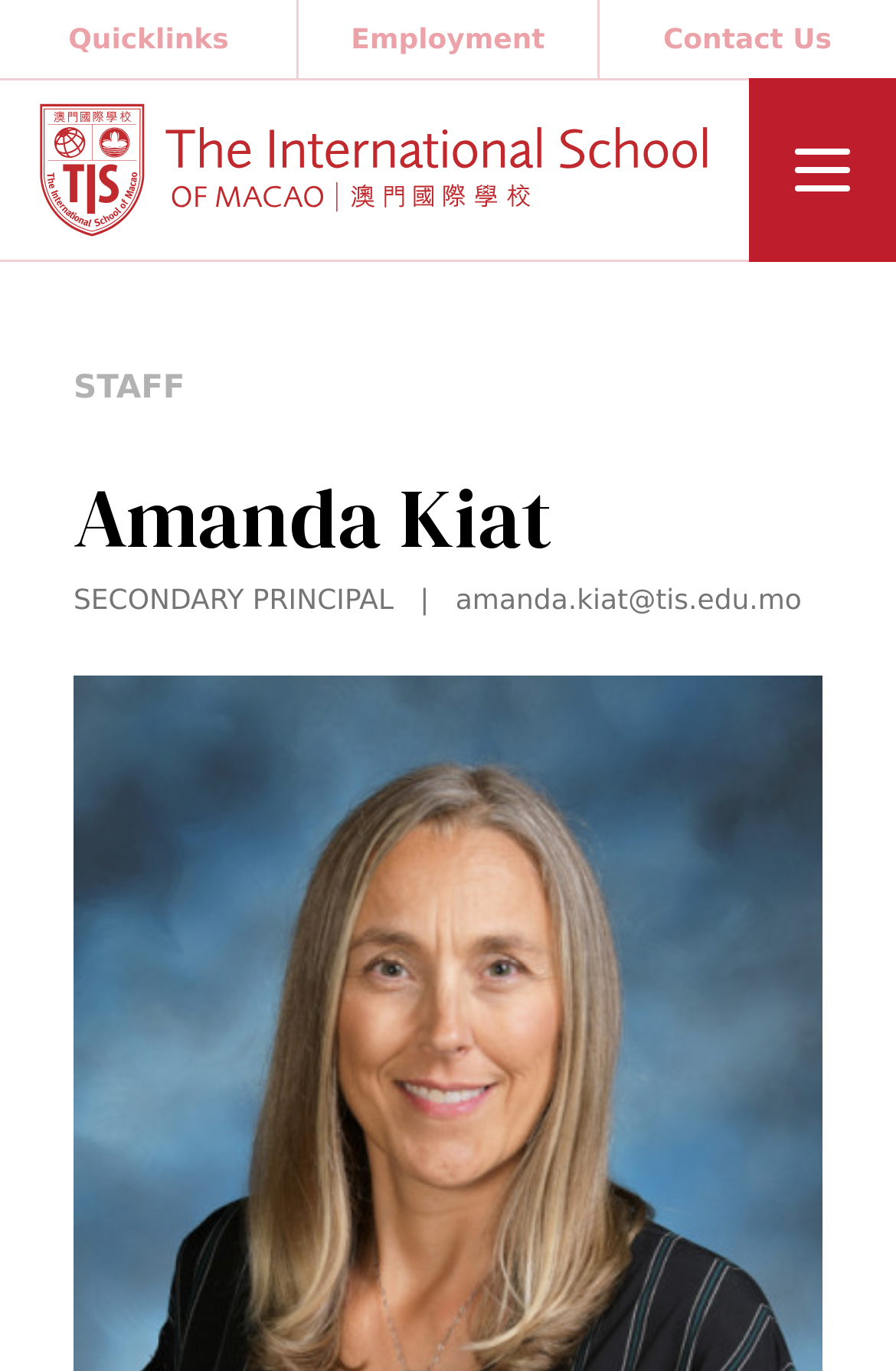What is the name of the school?
Answer with a single word or phrase, using the screenshot for reference.

The International School of Macao